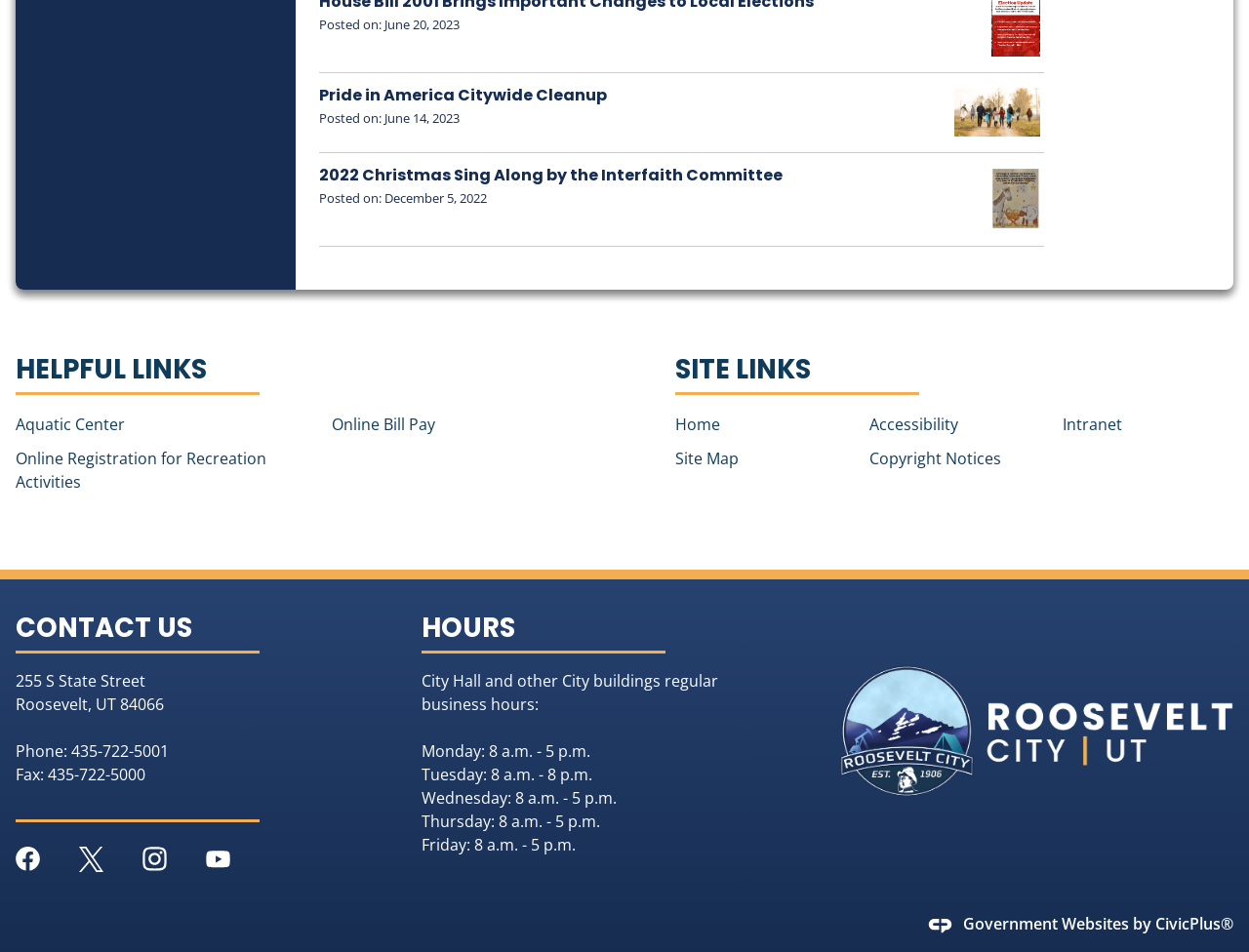Identify the bounding box coordinates of the clickable region necessary to fulfill the following instruction: "Open Facebook page". The bounding box coordinates should be four float numbers between 0 and 1, i.e., [left, top, right, bottom].

[0.012, 0.88, 0.051, 0.923]